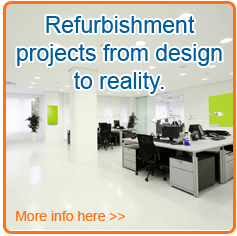Use a single word or phrase to answer the question: What is the purpose of the call-to-action?

To learn more